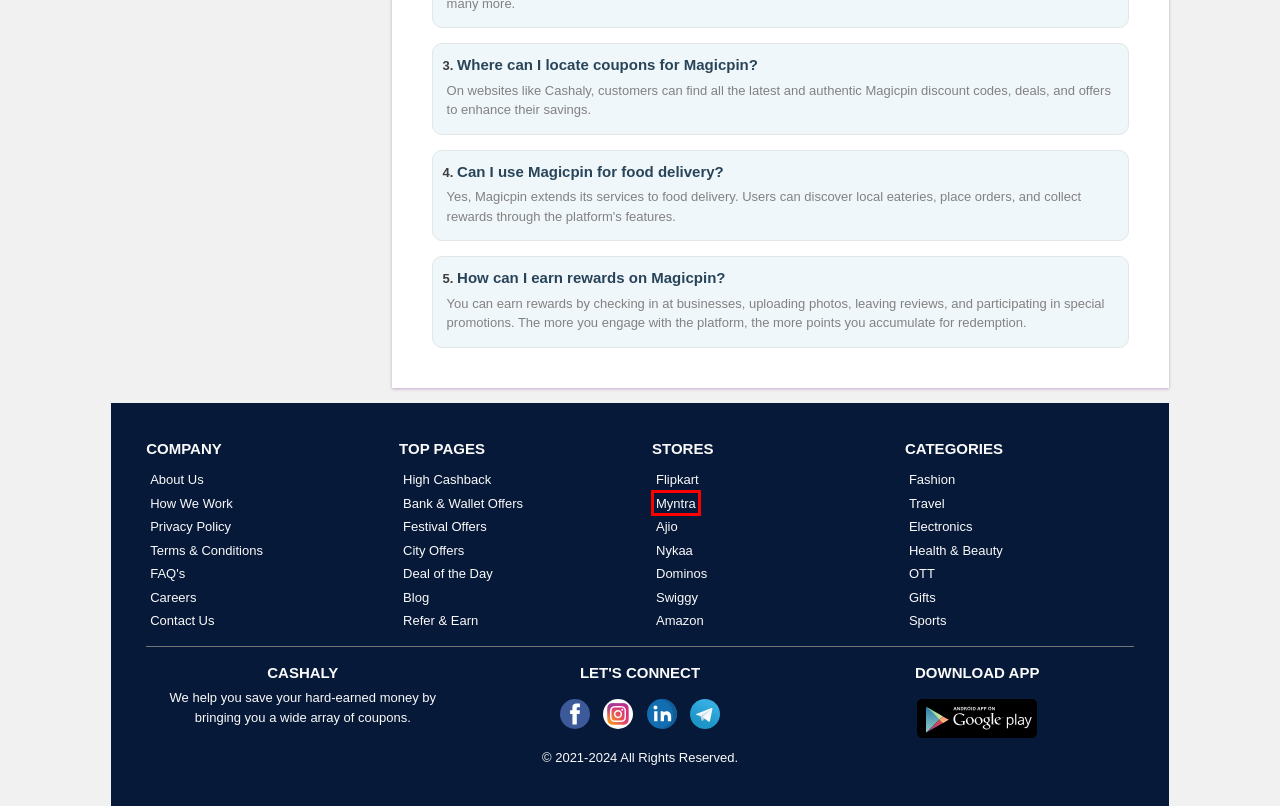You are looking at a webpage screenshot with a red bounding box around an element. Pick the description that best matches the new webpage after interacting with the element in the red bounding box. The possible descriptions are:
A. Privacy & Policy | Coupons & Cashback Website - Cashaly
B. Myntra Coupons: Upto [50-90%] + ₹400 Off Promo Code 🏷️ | Jun 2024
C. Fashion Coupons & Offers | Upto 90% Discount Sale - Jun 2024
D. Travel Coupons & Offers | Upto 50% Off on Hotel & Flights - Jun 2024
E. Domino’s Coupon Codes & Offers | FLAT 50% OFF on 🍕 Today
F. Terms & Conditions | Cashaly
G. Cashaly.com FAQ - Answers to Your Questions About Our Platform
H. OTT Subscription Coupon Codes | Upto 50% Off + Free Trial Offers

B